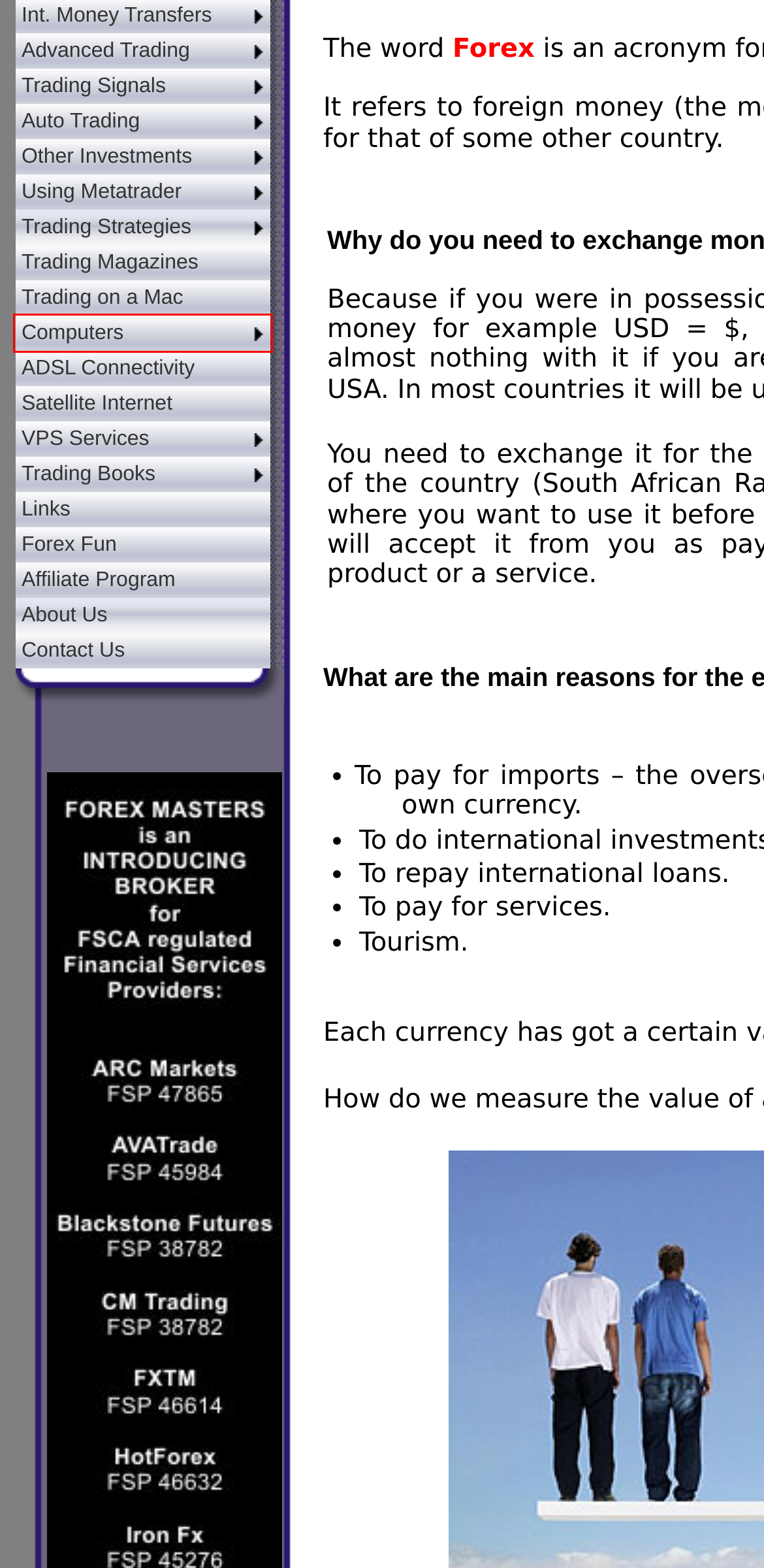Examine the screenshot of the webpage, which has a red bounding box around a UI element. Select the webpage description that best fits the new webpage after the element inside the red bounding box is clicked. Here are the choices:
A. Forex Masters - Forex Trading on an Apple Mac Computer
B. Forex Masters - About us
C. Forex Masters - Satellite Broadband Internet
D. Forex Masters - Uncapped Internet Connectivity
E. Forex Masters - Computers for trading
F. Forex Masters - Forex Fun
G. Forex Masters - Contact Details
H. Forex Masters - VPS

E